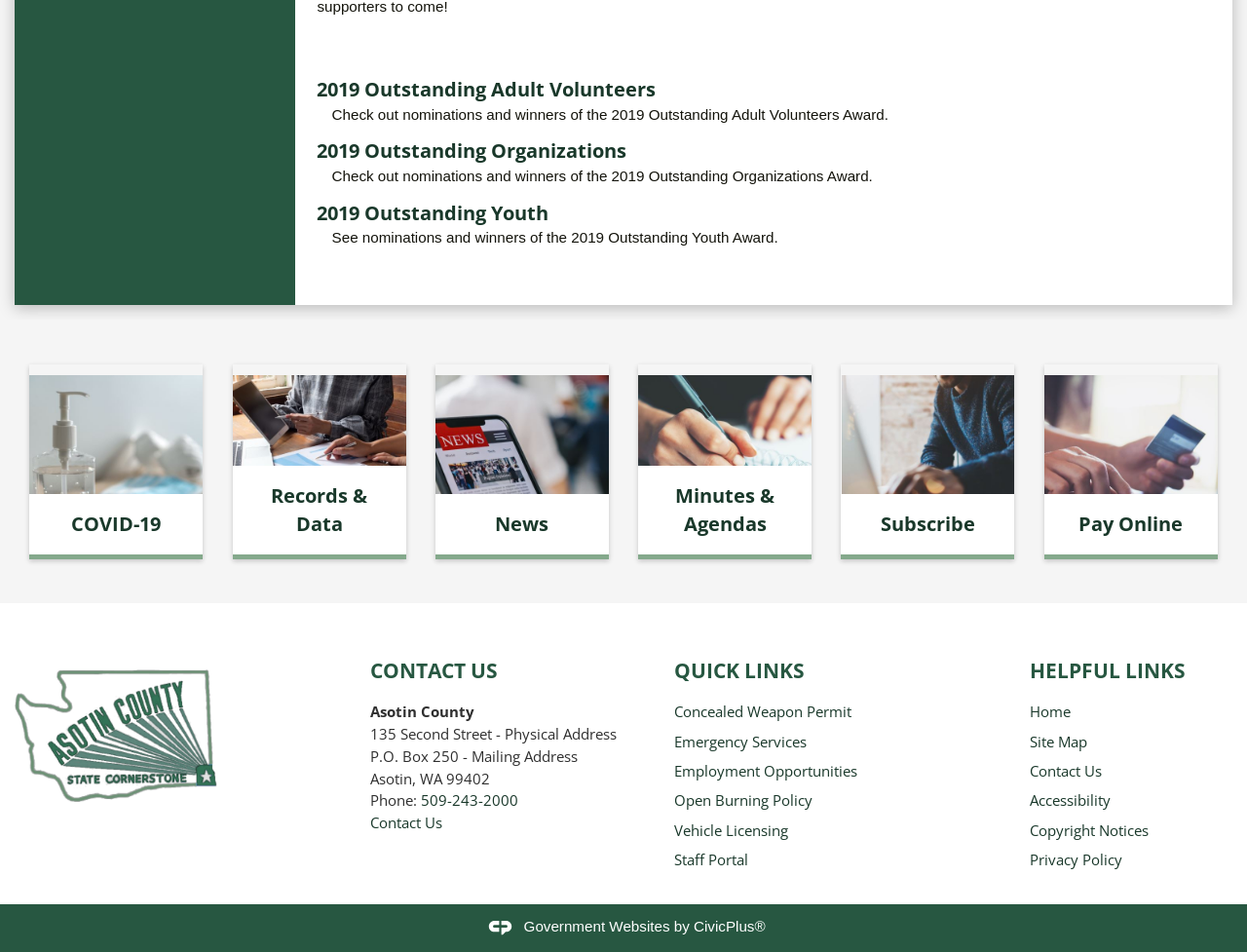Given the description of a UI element: "2019 Outstanding Adult Volunteers", identify the bounding box coordinates of the matching element in the webpage screenshot.

[0.254, 0.08, 0.526, 0.108]